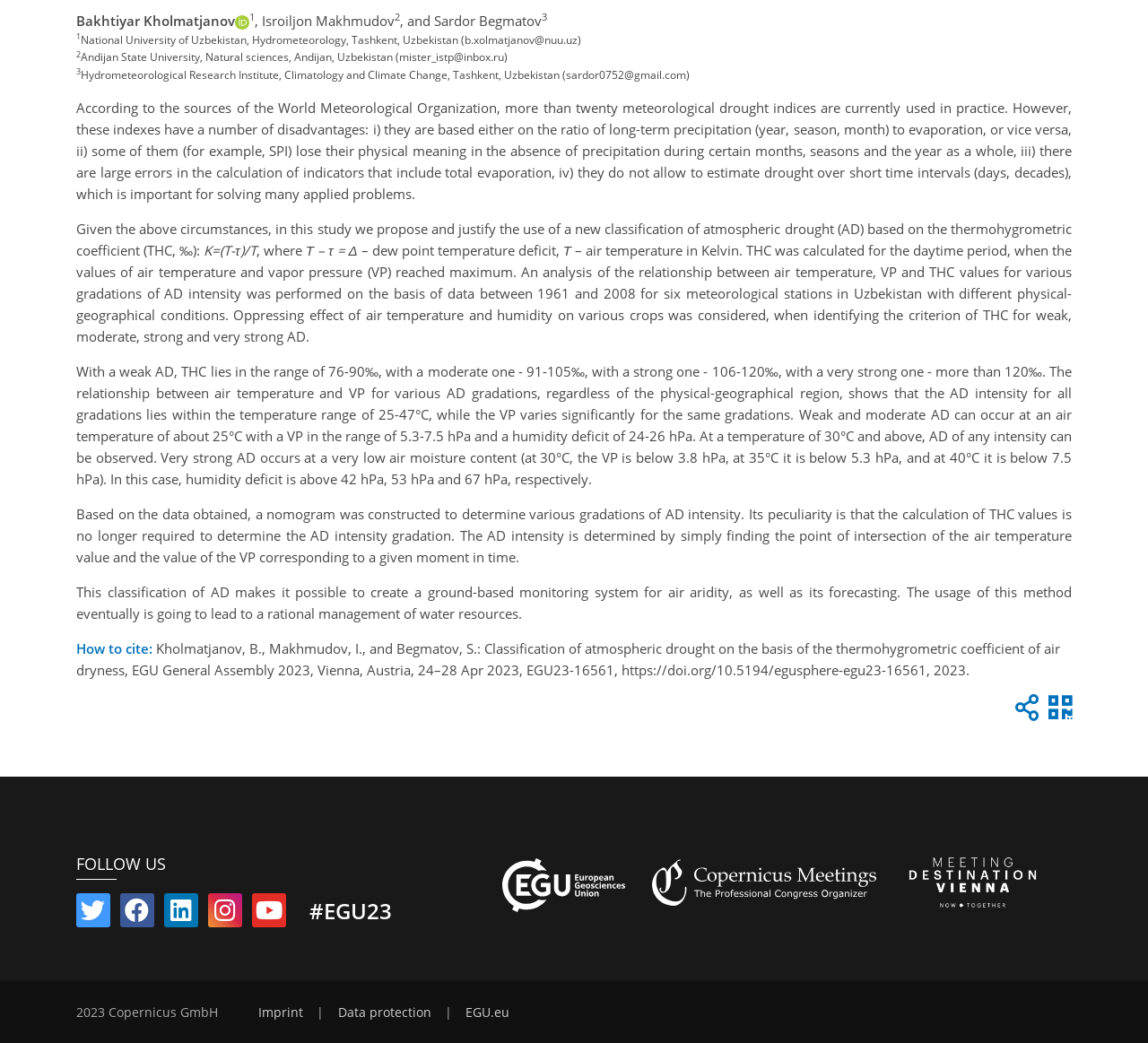Bounding box coordinates are to be given in the format (top-left x, top-left y, bottom-right x, bottom-right y). All values must be floating point numbers between 0 and 1. Provide the bounding box coordinate for the UI element described as: Imprint

[0.225, 0.963, 0.264, 0.979]